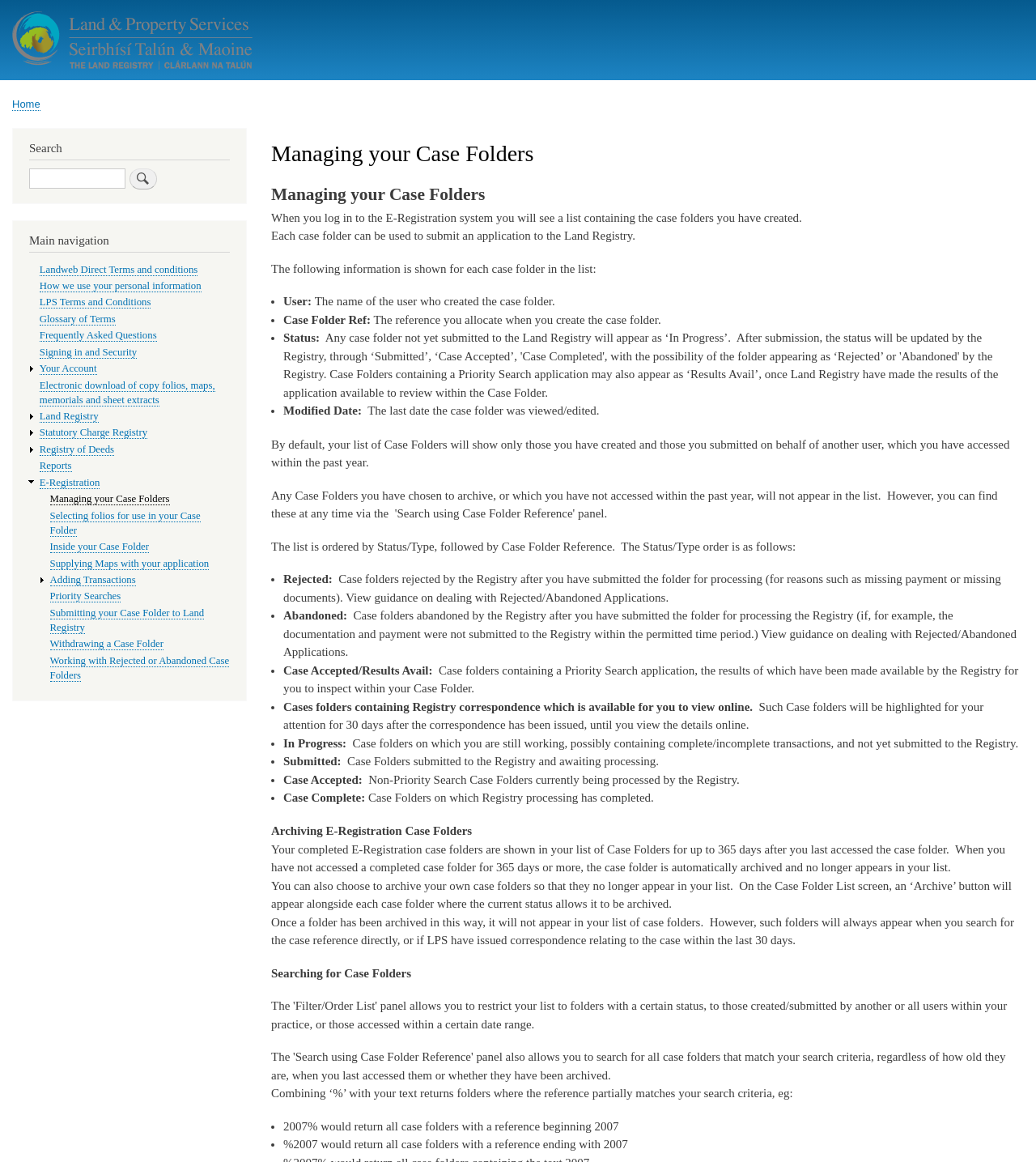Illustrate the webpage thoroughly, mentioning all important details.

The webpage is about managing case folders on the Prelive Portal Help platform. At the top, there is a site header with a link to "Home" and a breadcrumb navigation menu. Below the header, there is a main content section that provides information on managing case folders.

The main content section is divided into several sections. The first section explains what case folders are and how they can be used to submit applications to the Land Registry. It also lists the information displayed for each case folder, including the user who created it, the case folder reference, status, and modified date.

The next section explains how the list of case folders is ordered and filtered. It provides a detailed explanation of the different statuses that a case folder can have, including rejected, abandoned, case accepted/results available, and others.

Following this, there is a section on archiving E-Registration case folders, which explains how completed case folders are automatically archived after 365 days and how users can also manually archive their own case folders.

The final section is about searching for case folders, which provides tips on how to use the search function, including using the "%" symbol to search for partial matches.

On the right side of the page, there is a complementary section with a search box and a main navigation menu that links to various pages, including terms and conditions, frequently asked questions, and glossary of terms.